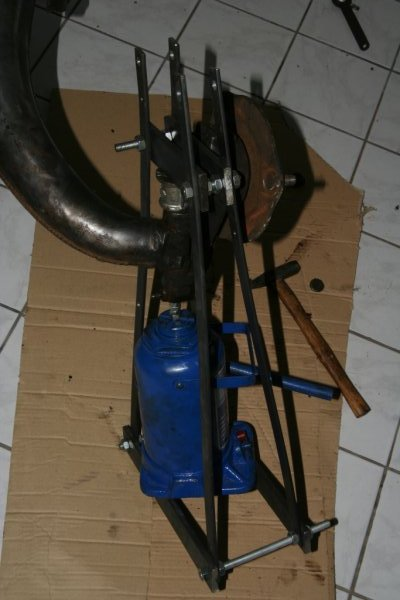What is the purpose of the adjustment bolts?
Using the image, provide a concise answer in one word or a short phrase.

Precise positioning